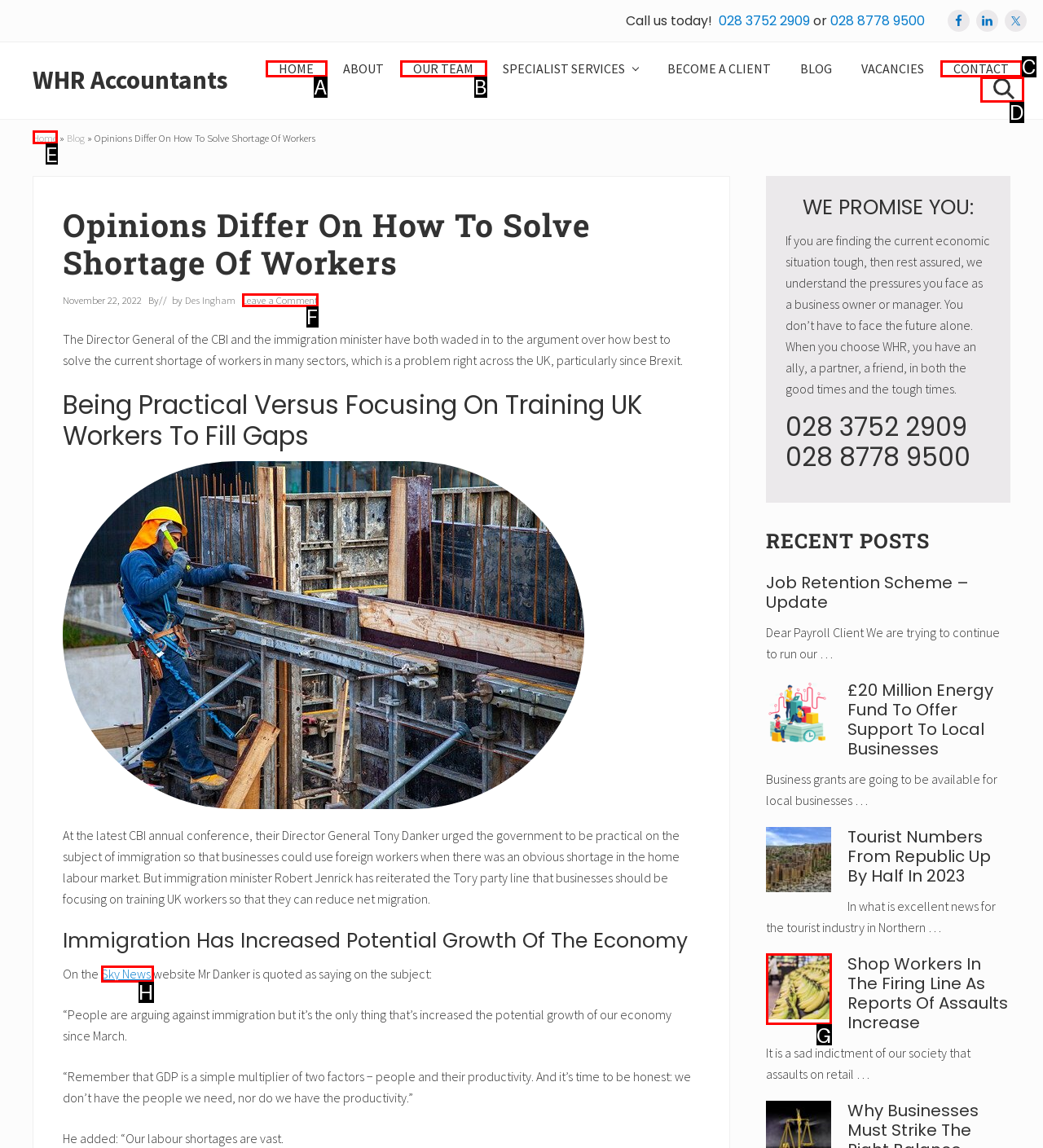From the options provided, determine which HTML element best fits the description: CONTACT. Answer with the correct letter.

C